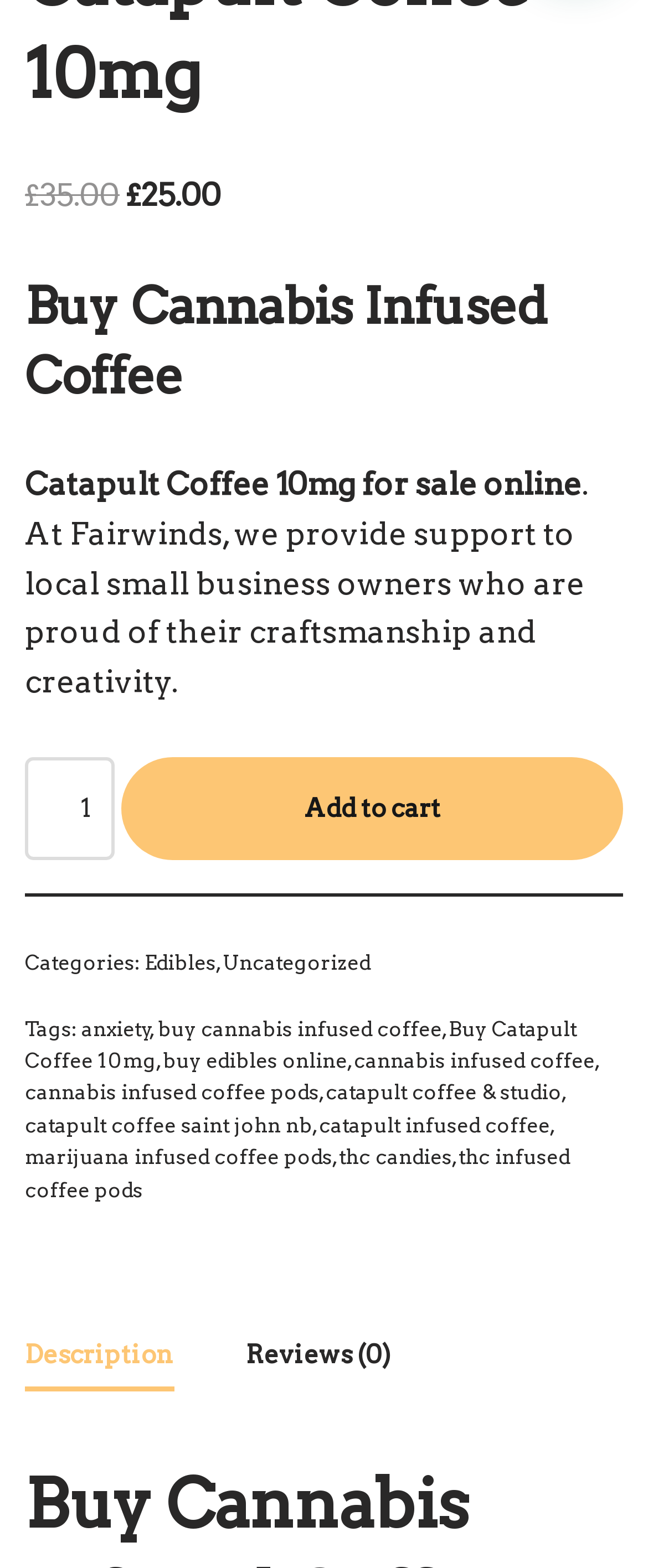What categories does the product belong to?
Based on the visual, give a brief answer using one word or a short phrase.

Edibles, Uncategorized